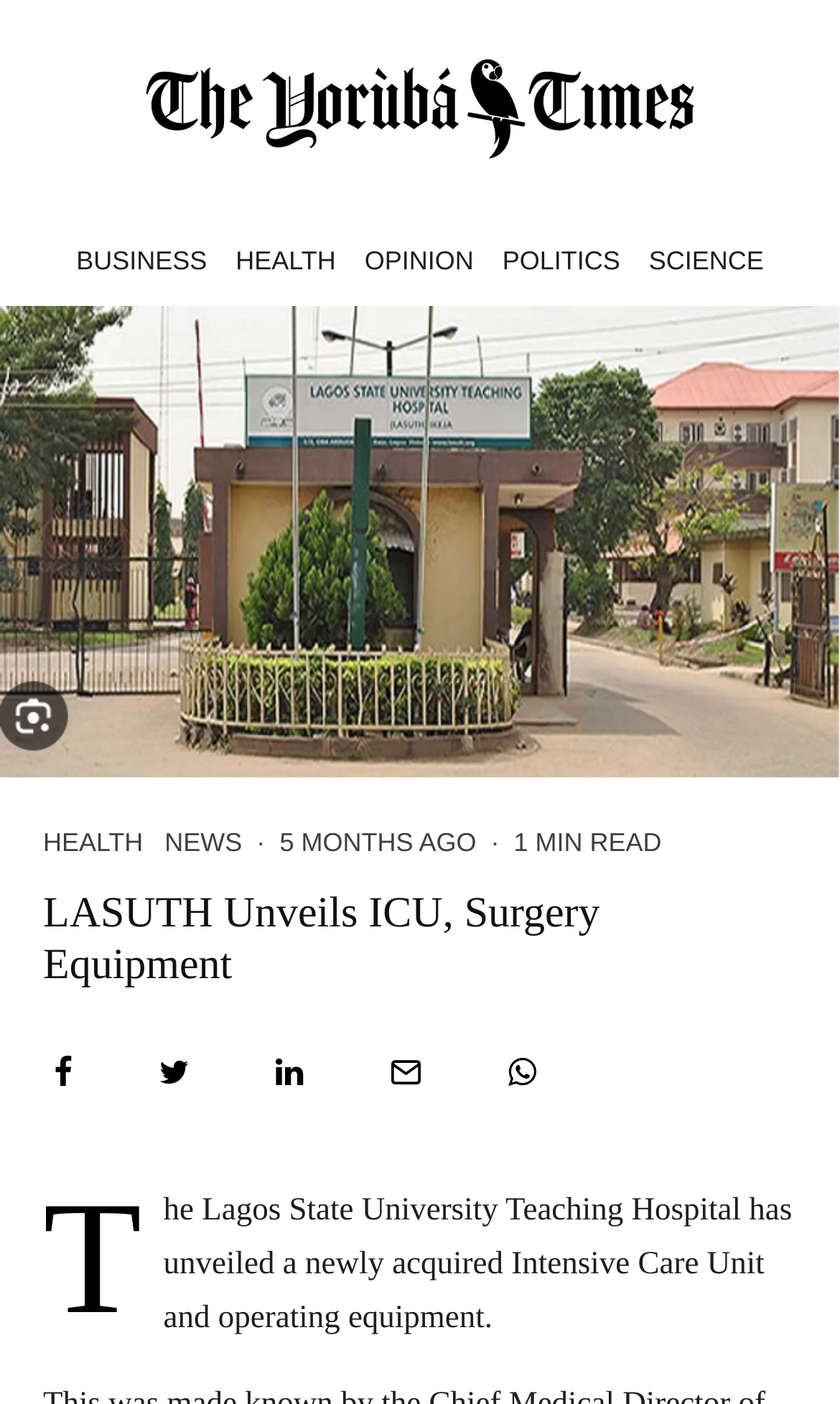Can you find the bounding box coordinates of the area I should click to execute the following instruction: "Click on NEWS link"?

[0.196, 0.587, 0.288, 0.617]